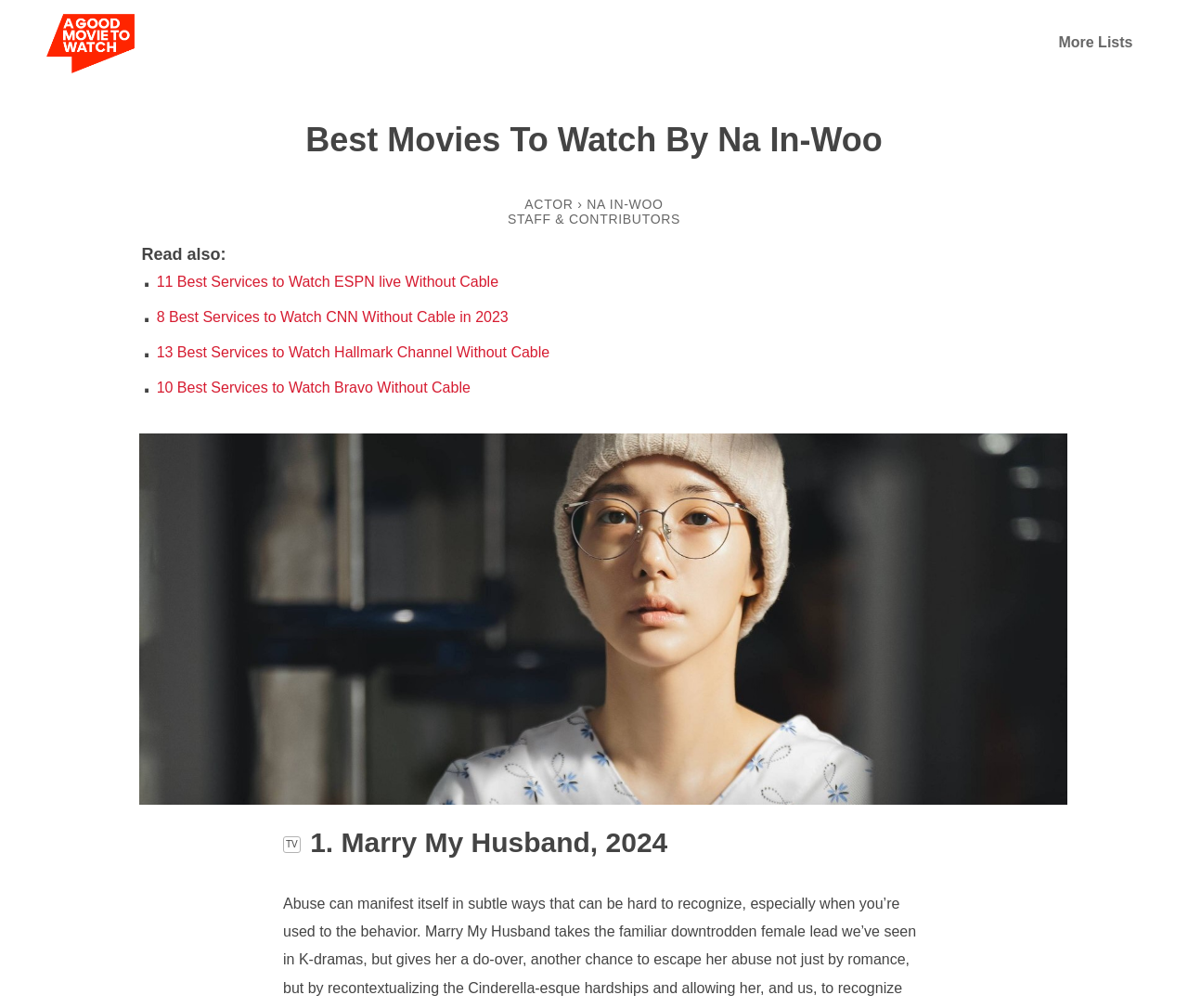Using the provided description: "More Lists", find the bounding box coordinates of the corresponding UI element. The output should be four float numbers between 0 and 1, in the format [left, top, right, bottom].

[0.881, 0.021, 0.964, 0.063]